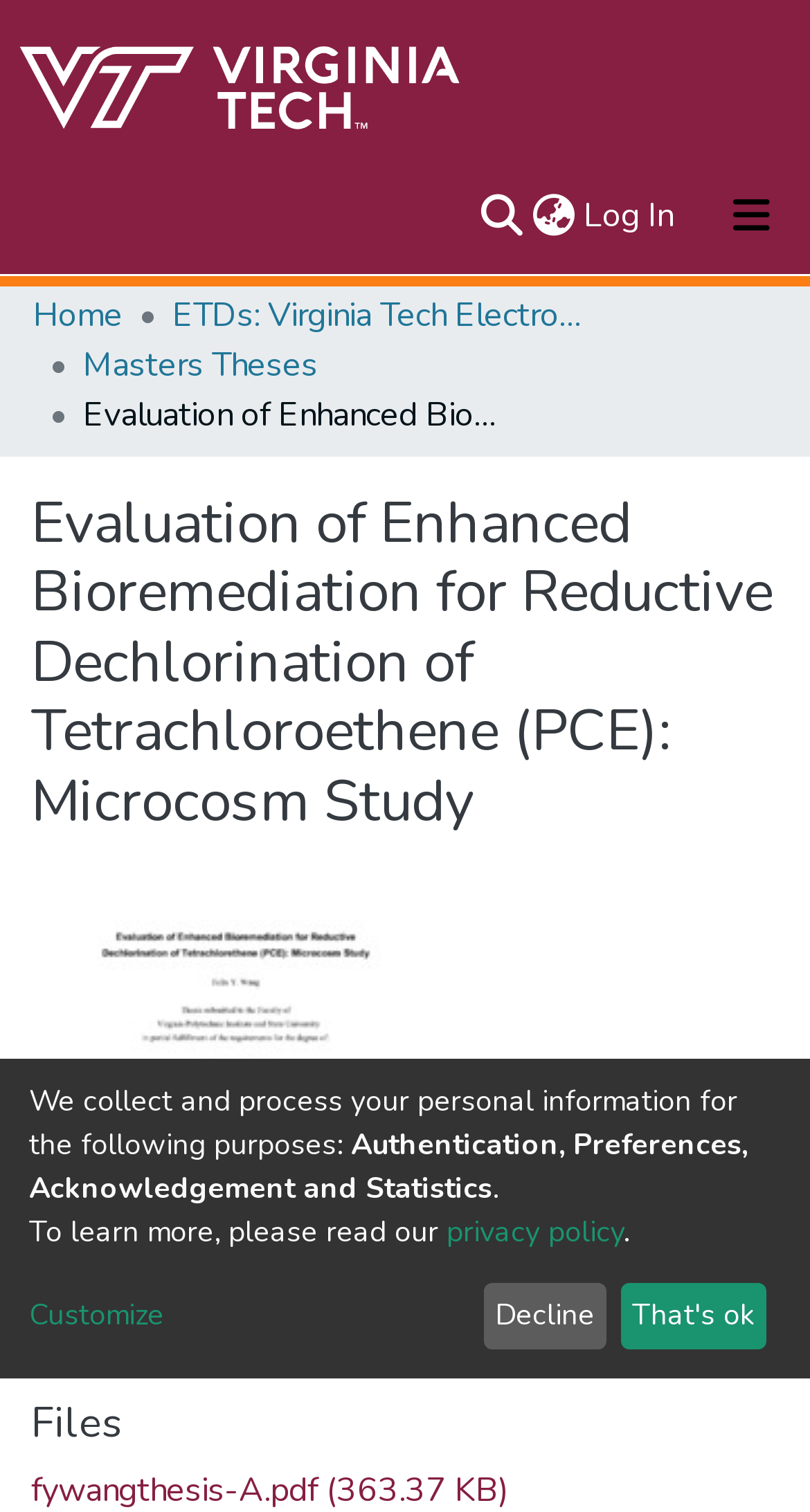Can you identify the bounding box coordinates of the clickable region needed to carry out this instruction: 'View repository logo'? The coordinates should be four float numbers within the range of 0 to 1, stated as [left, top, right, bottom].

[0.021, 0.029, 0.575, 0.097]